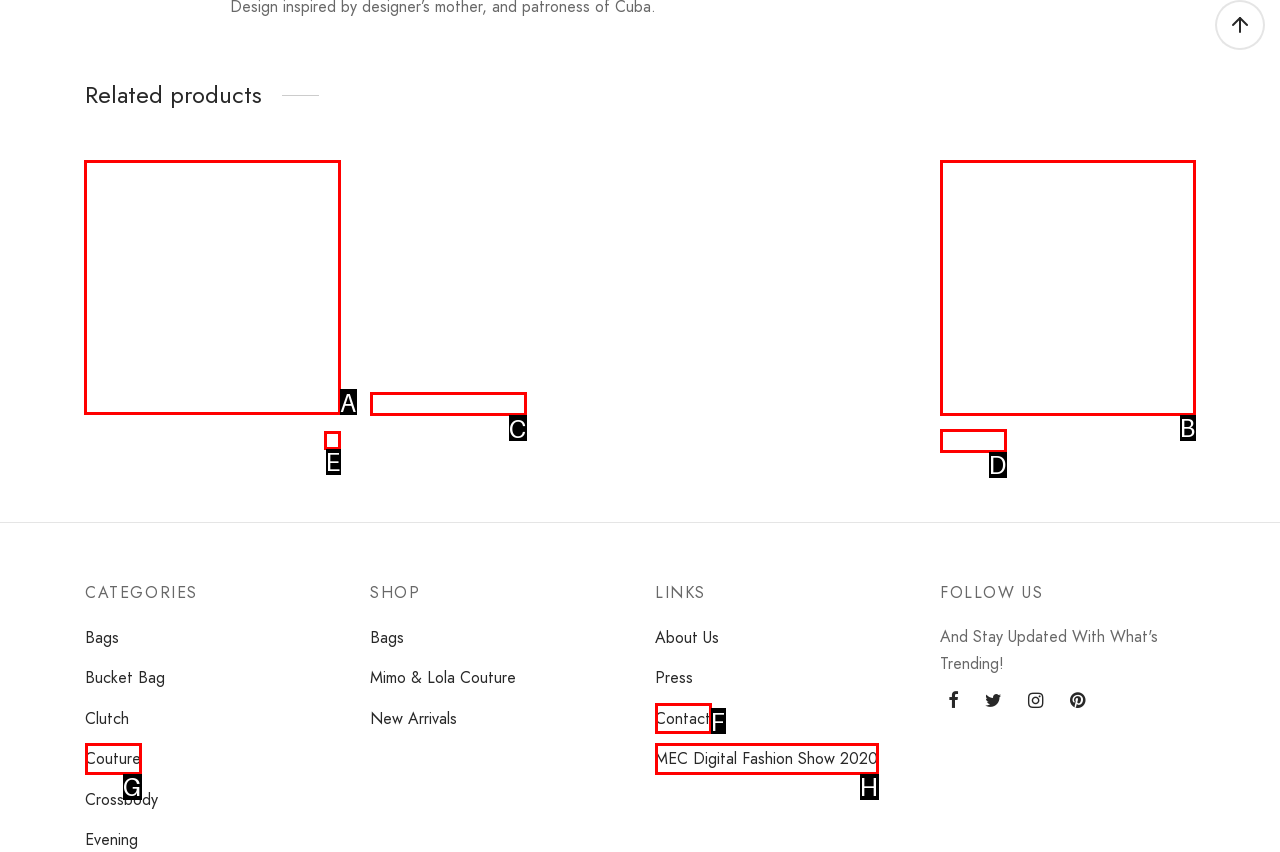Figure out which option to click to perform the following task: View product details of Rosetta White
Provide the letter of the correct option in your response.

A